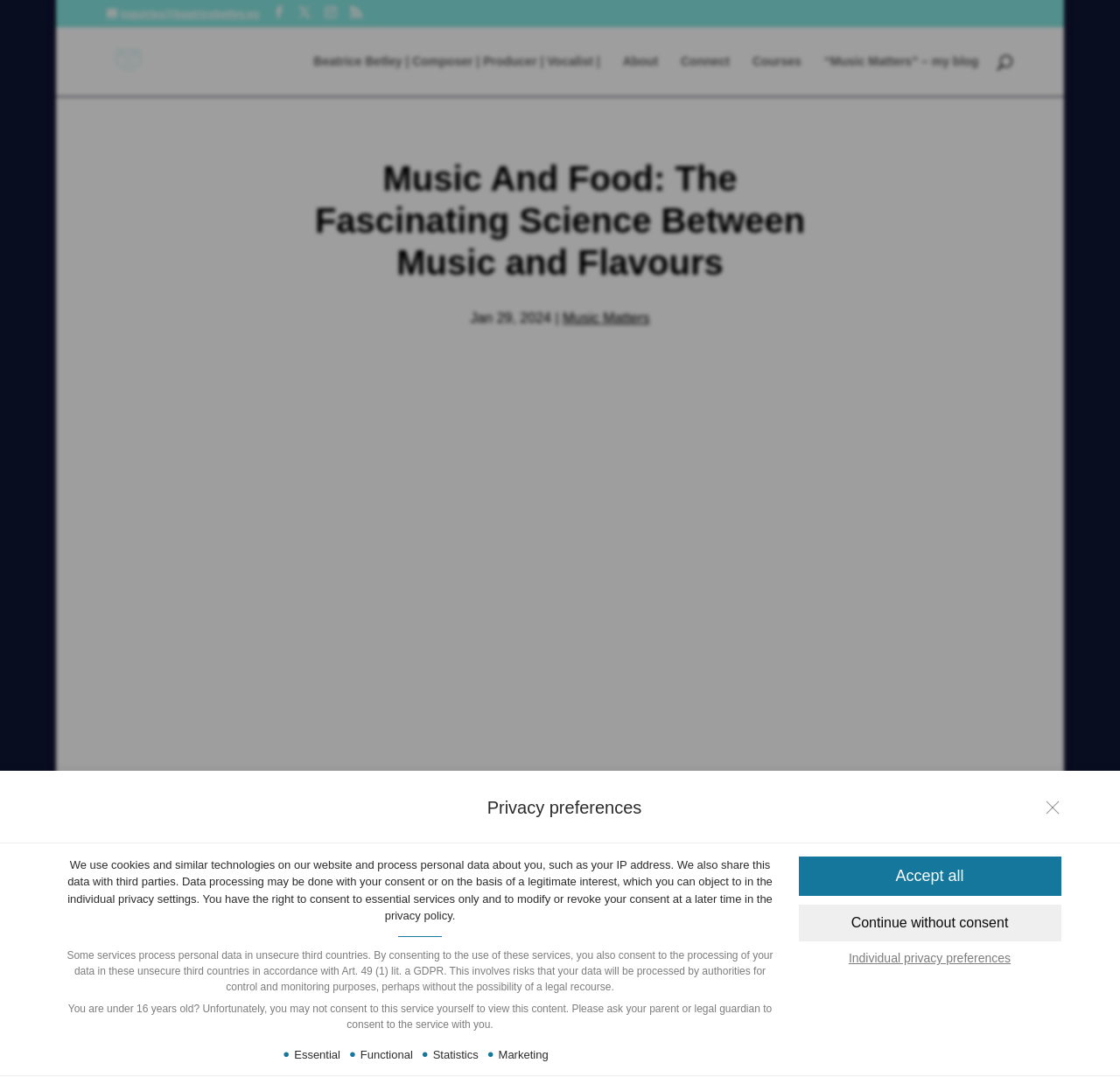Provide a brief response to the question below using one word or phrase:
What is the purpose of the 'Accept all' button?

To accept all cookies